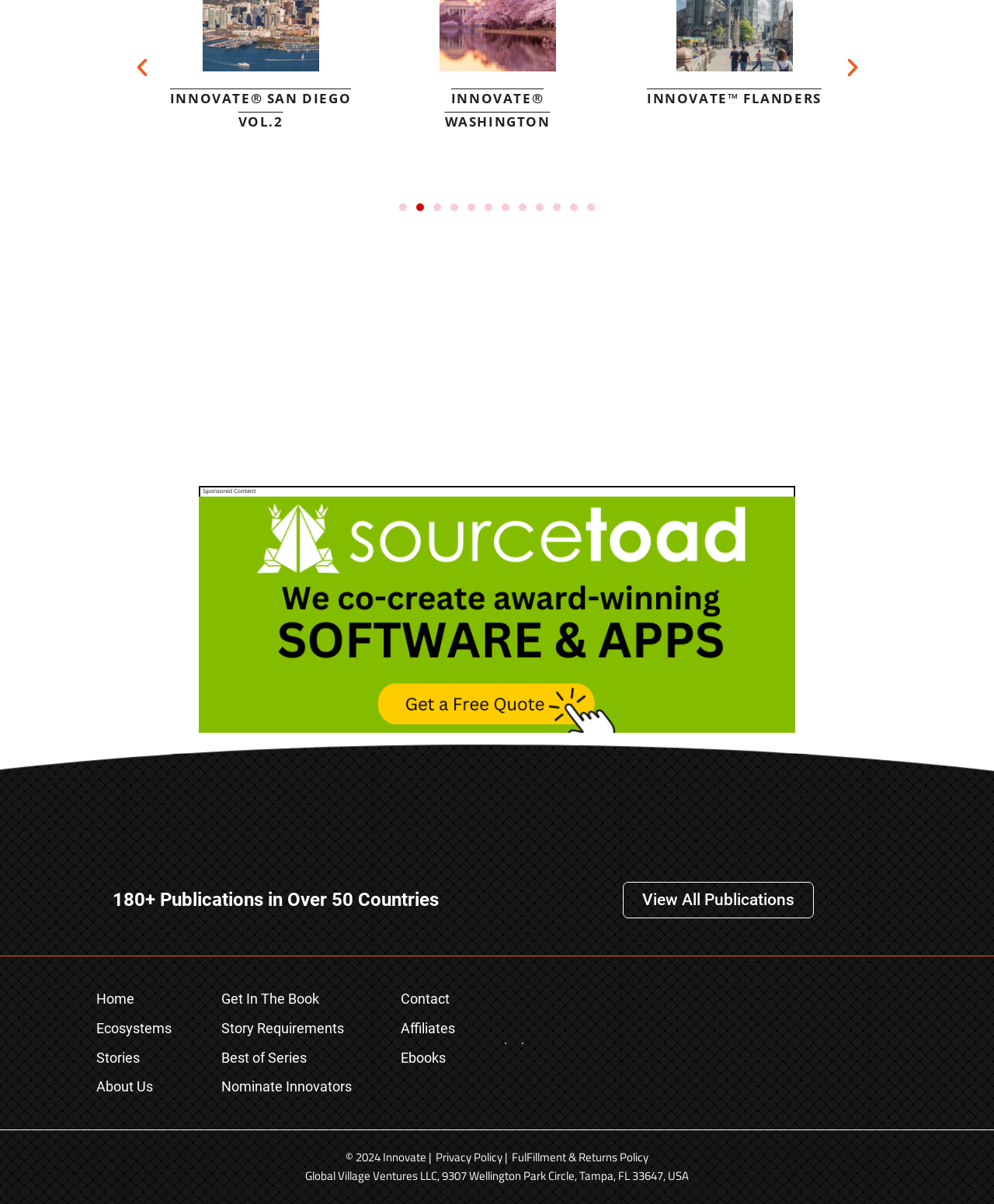Find the bounding box coordinates of the element I should click to carry out the following instruction: "Go to INNOVATE WASHINGTON".

[0.209, 0.074, 0.315, 0.108]